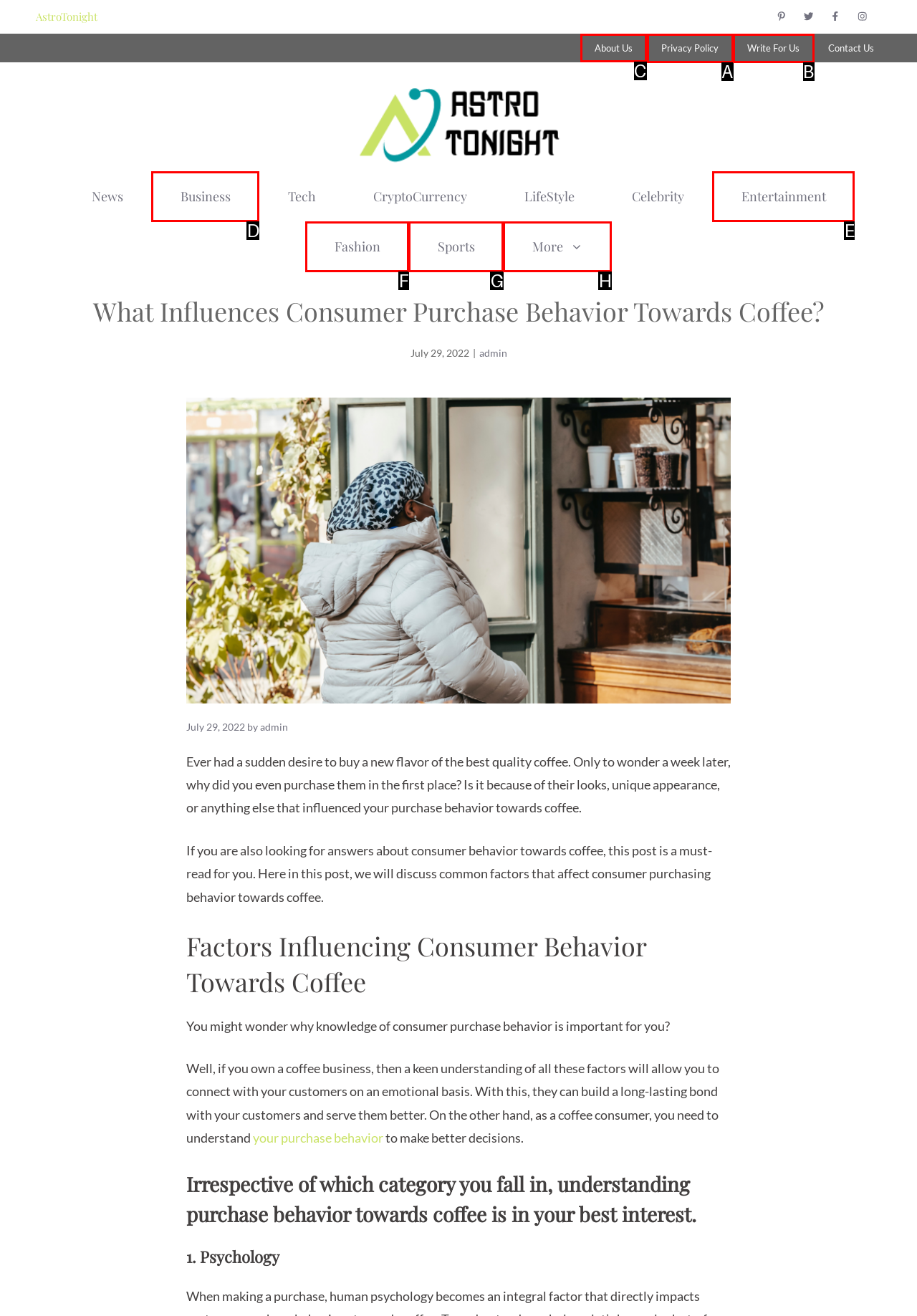Indicate which lettered UI element to click to fulfill the following task: Click on the 'About Us' link
Provide the letter of the correct option.

C